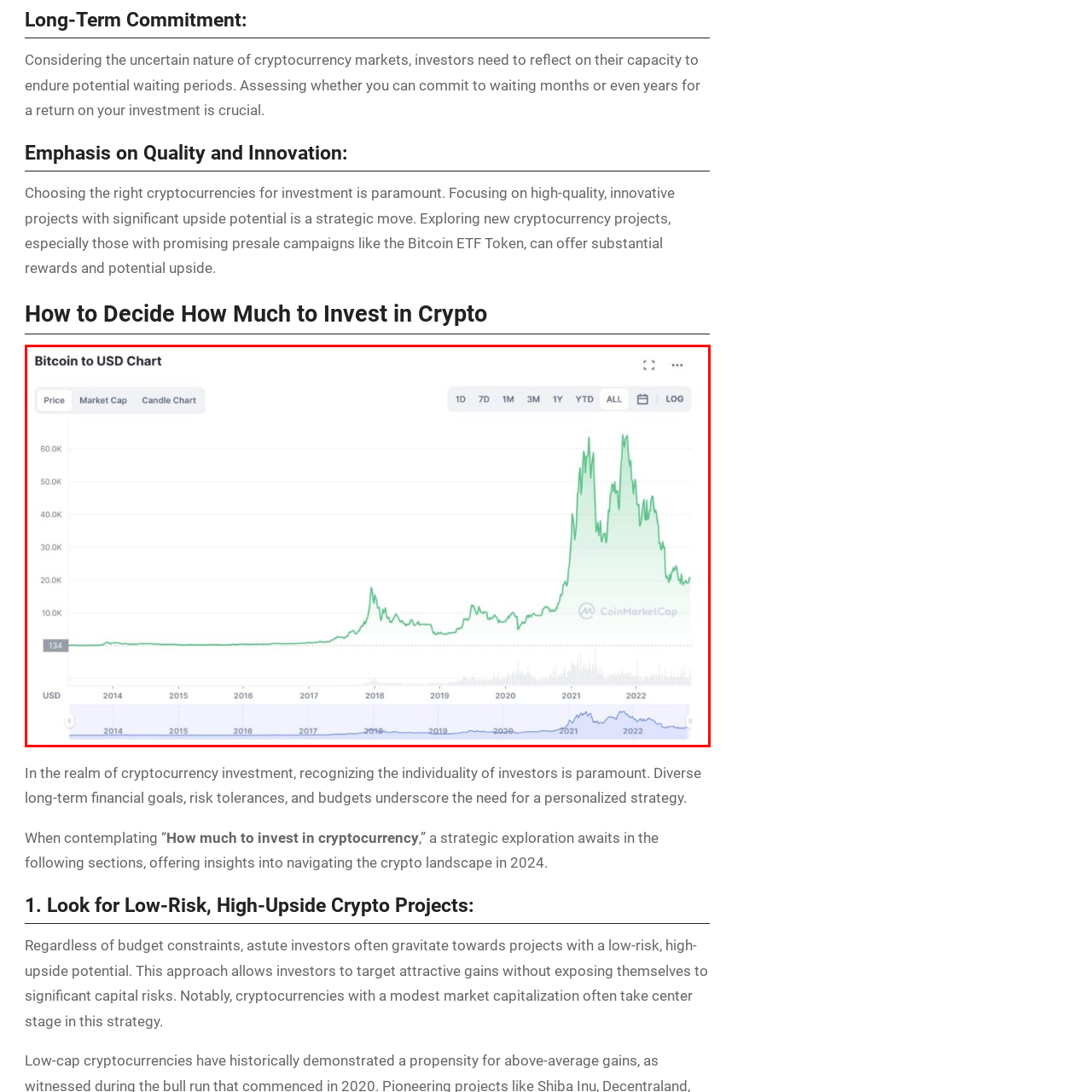What characteristic of cryptocurrency markets is highlighted by the chart?
Analyze the visual elements found in the red bounding box and provide a detailed answer to the question, using the information depicted in the image.

The chart conveys the volatility characteristic of cryptocurrency markets, which is evident from the dramatic fluctuations in the price of Bitcoin over the years.